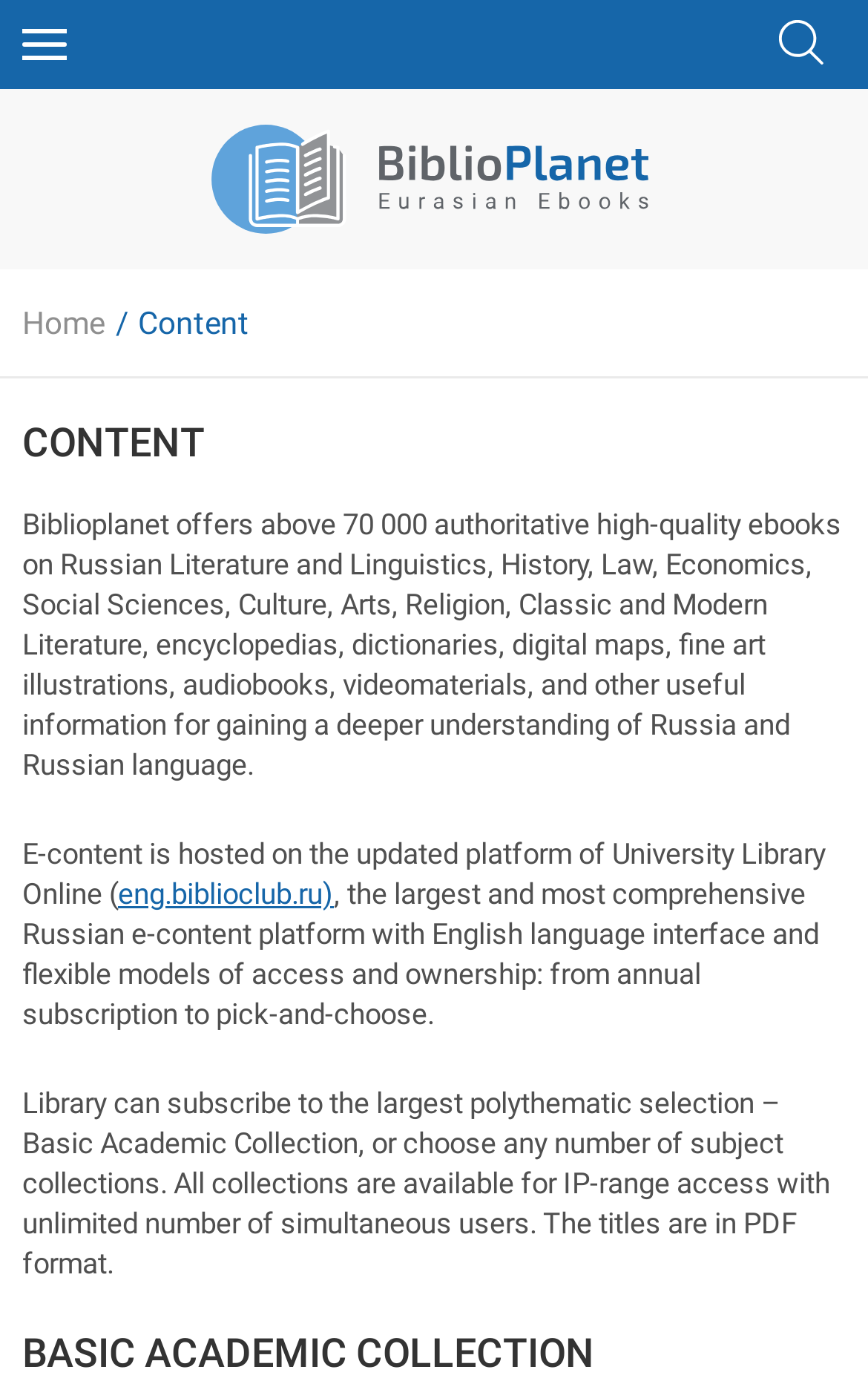Using the image as a reference, answer the following question in as much detail as possible:
What is the name of the largest polythematic selection?

The name of the largest polythematic selection can be found in the heading element at coordinates [0.026, 0.966, 0.974, 0.995], which states 'BASIC ACADEMIC COLLECTION'.